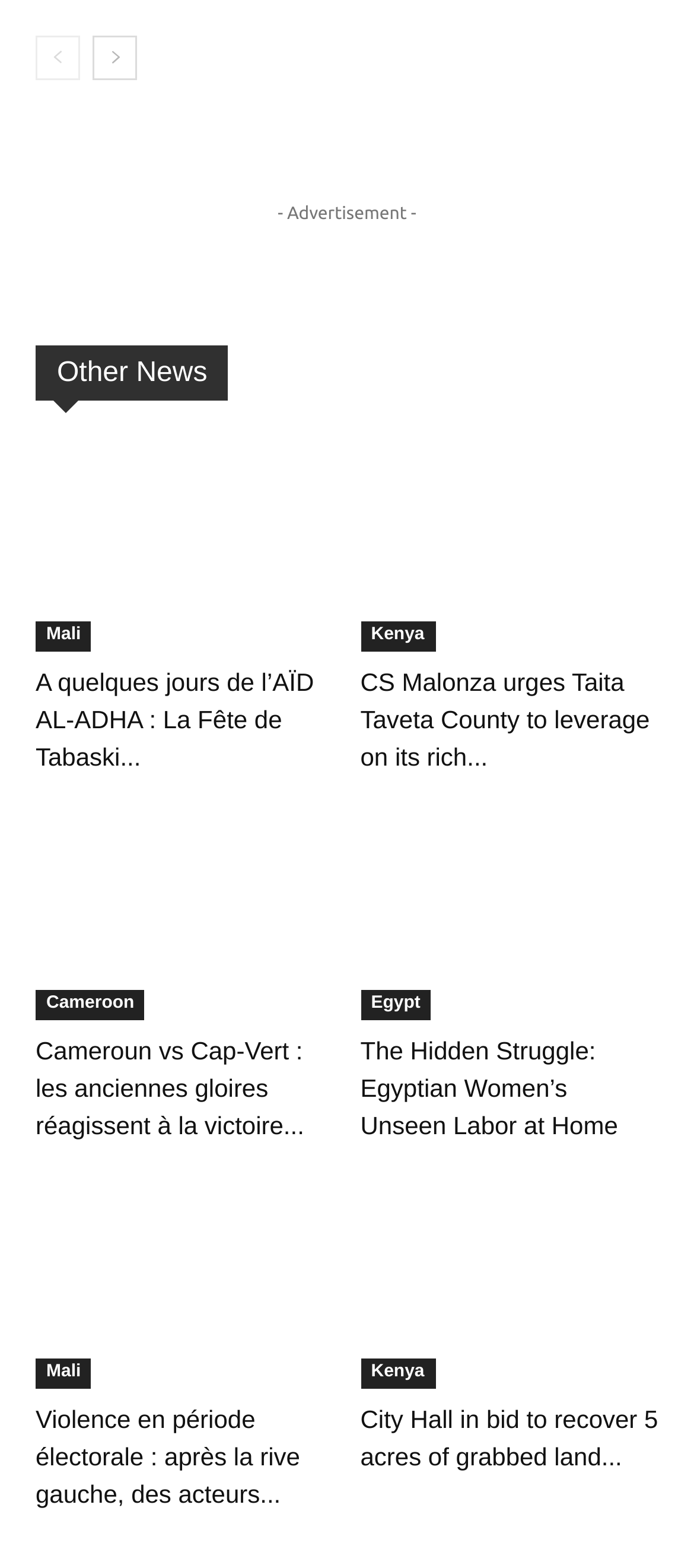Find the bounding box coordinates for the area that must be clicked to perform this action: "view About page".

None